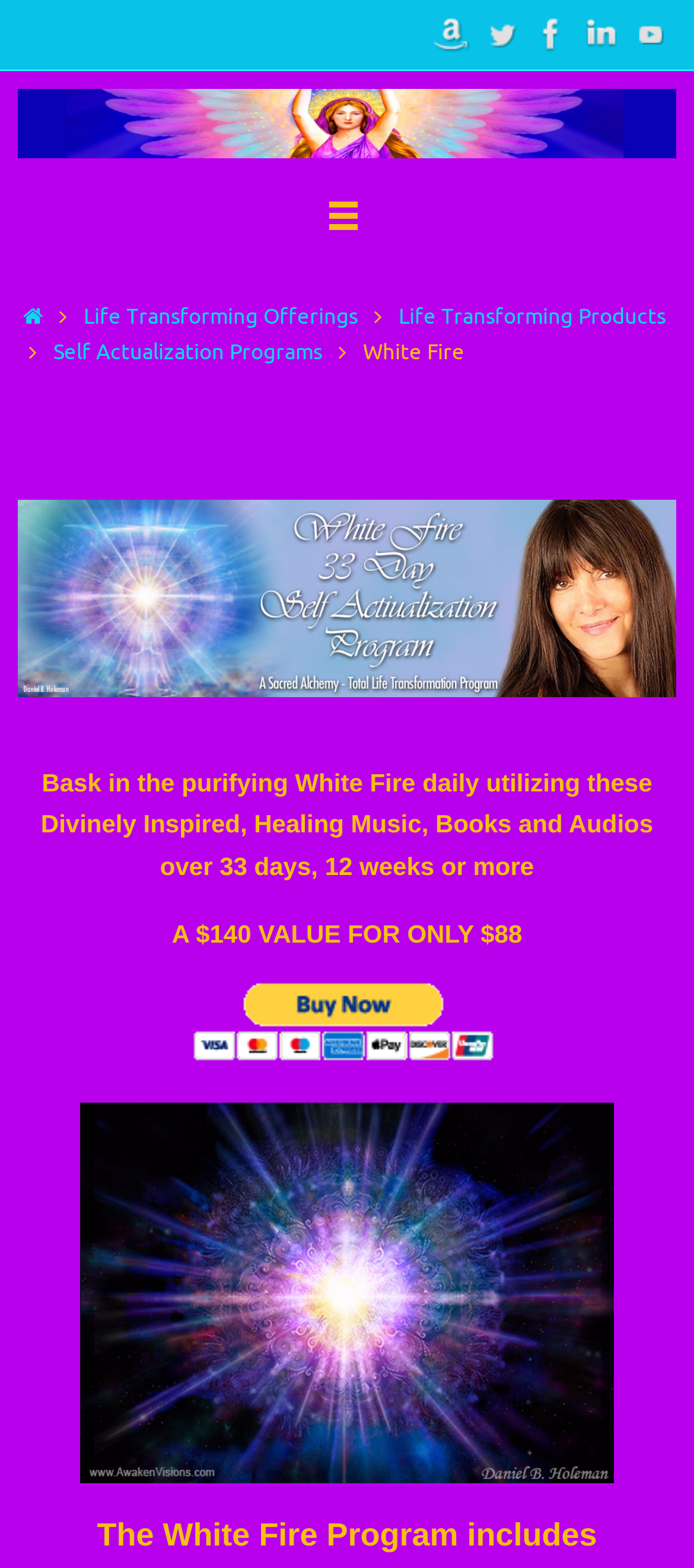What is the price of the White Fire Program?
Based on the image, answer the question with a single word or brief phrase.

$88